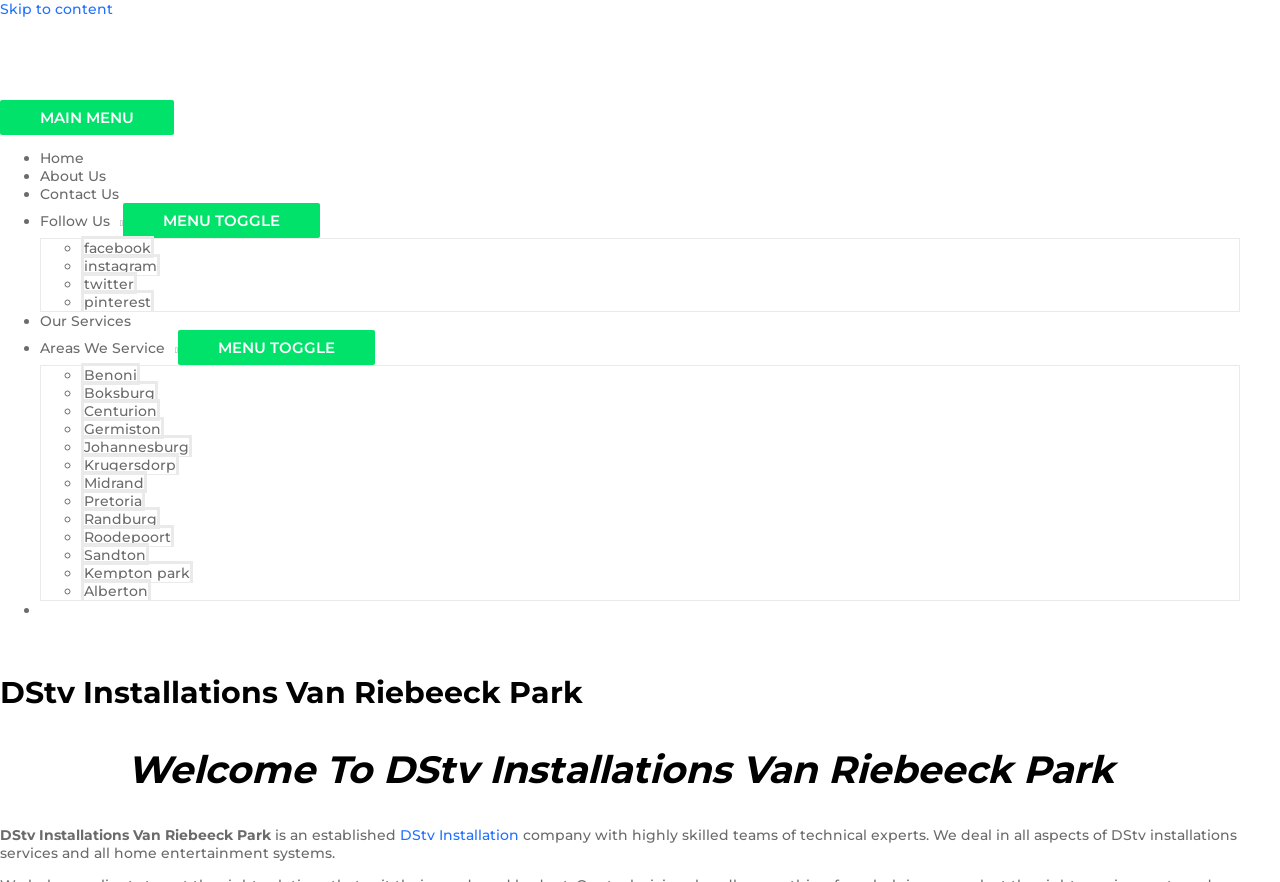Given the description of the UI element: "Roodepoort", predict the bounding box coordinates in the form of [left, top, right, bottom], with each value being a float between 0 and 1.

[0.063, 0.595, 0.136, 0.62]